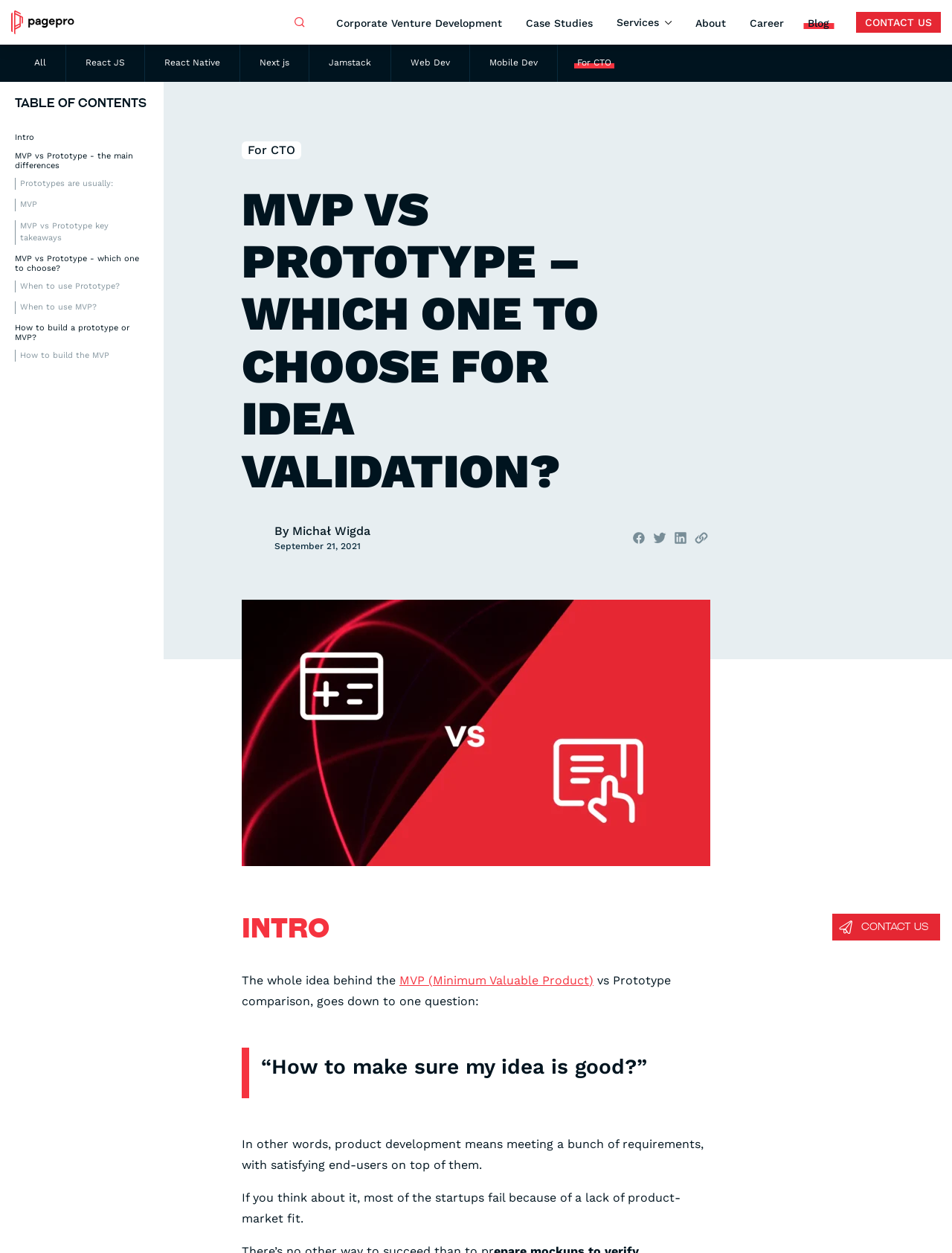Please locate the bounding box coordinates for the element that should be clicked to achieve the following instruction: "Read the article about MVP vs Prototype". Ensure the coordinates are given as four float numbers between 0 and 1, i.e., [left, top, right, bottom].

[0.254, 0.146, 0.746, 0.397]